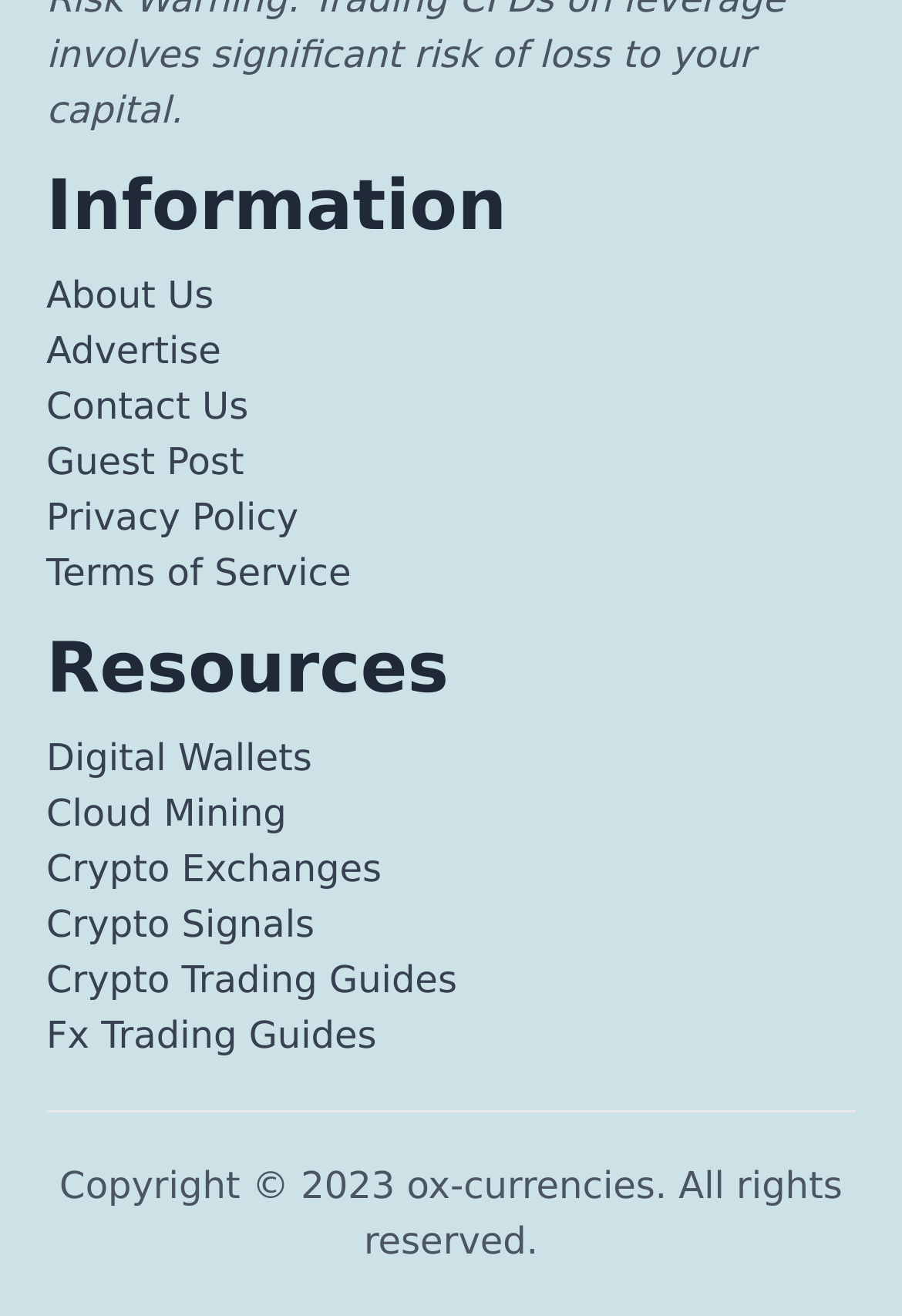How many sections are there on the webpage?
From the image, respond with a single word or phrase.

3